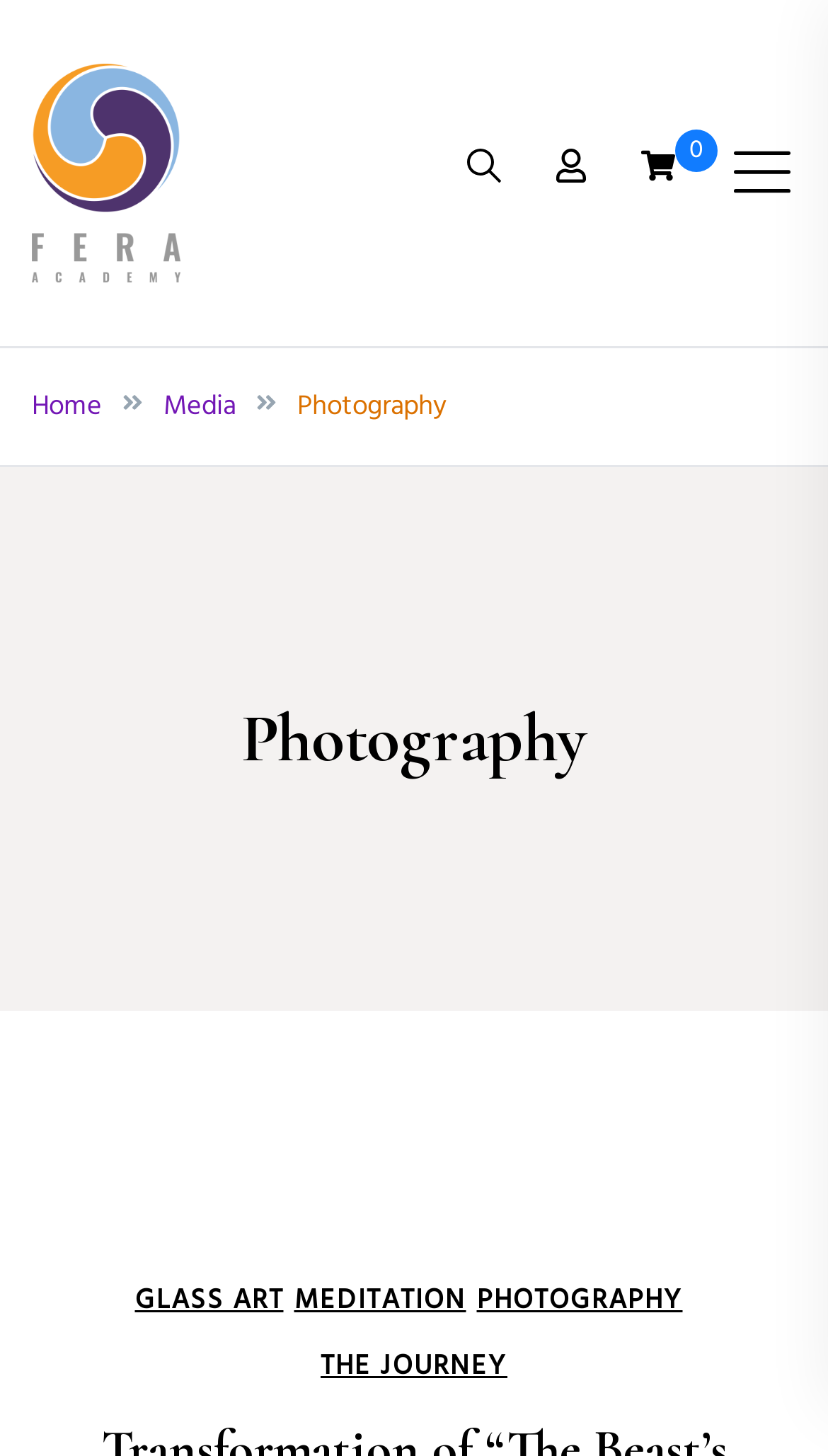What is the text below the Fera Academy logo?
Provide a well-explained and detailed answer to the question.

Below the Fera Academy logo, which is an image and a link with the same text, there is a static text element that reads 'Unleash your creative beast'.